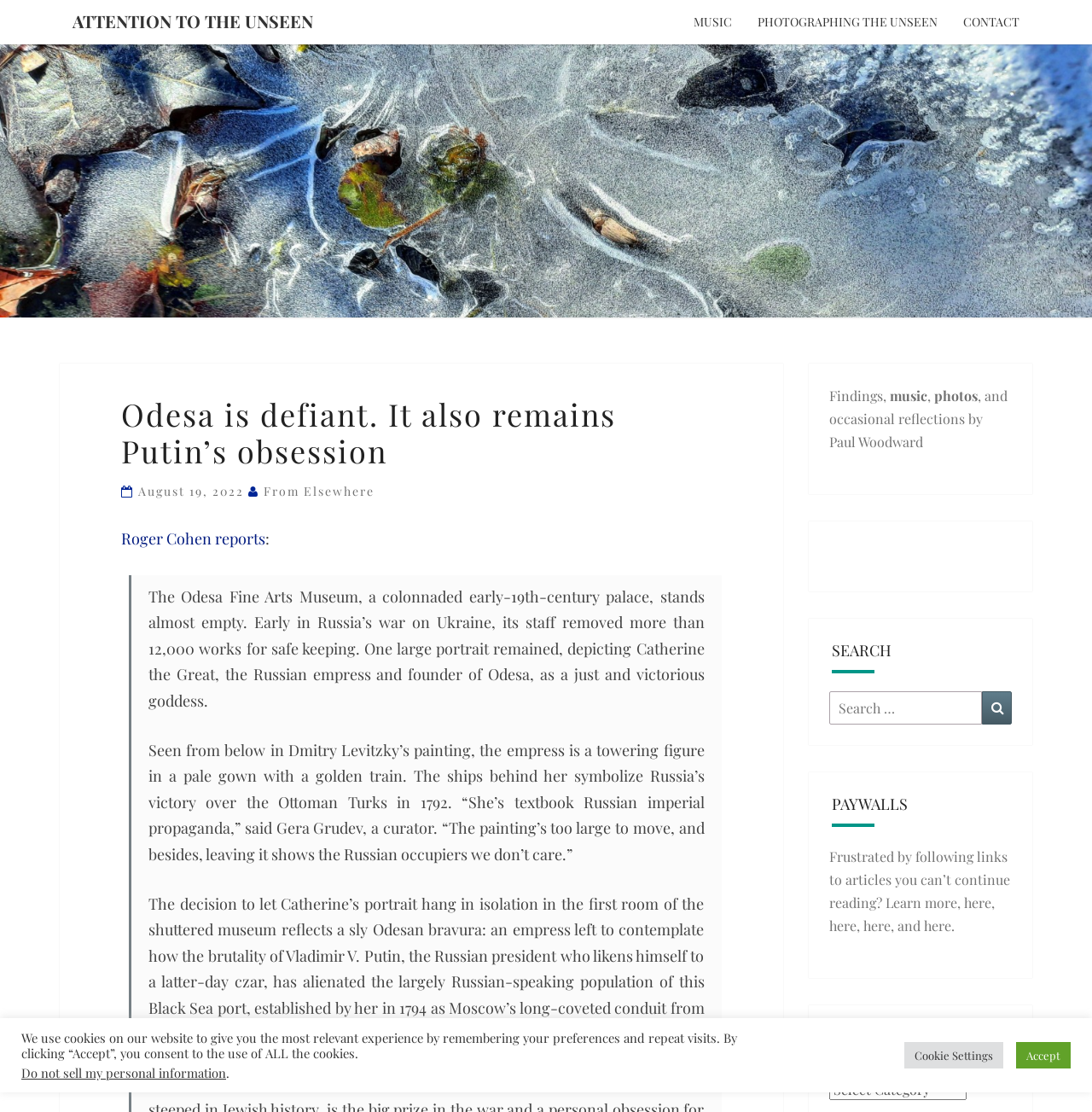Generate a detailed explanation of the webpage's features and information.

This webpage is an article about Odesa, Ukraine, and its defiance against Russia's war. At the top, there are four links: "ATTENTION TO THE UNSEEN", "MUSIC", "PHOTOGRAPHING THE UNSEEN", and "CONTACT". Below these links, there is a heading "ATTENTION TO THE UNSEEN" followed by a subheading "Odesa is defiant. It also remains Putin’s obsession". 

To the right of the subheading, there is a date "August 19, 2022" and a link "From Elsewhere". Below this, there is a byline "Roger Cohen reports:" followed by a colon and a descriptive text about the Odesa Fine Arts Museum. The text describes the museum's history, its current state, and a large portrait of Catherine the Great that remains in the museum.

The article continues with three paragraphs of text, describing the significance of the portrait, the museum's decision to leave it, and the impact of Russia's war on Ukraine. 

On the right side of the page, there are several sections: "Findings", which includes links to "music" and "photos", and a text "and occasional reflections by Paul Woodward". Below this, there is a "SEARCH" section with a search box and a button. 

Further down, there are sections for "PAYWALLS" and "CATEGORIES", which include links and text describing how to access articles and categories. At the very bottom of the page, there is a notice about cookies and buttons to accept or customize cookie settings.